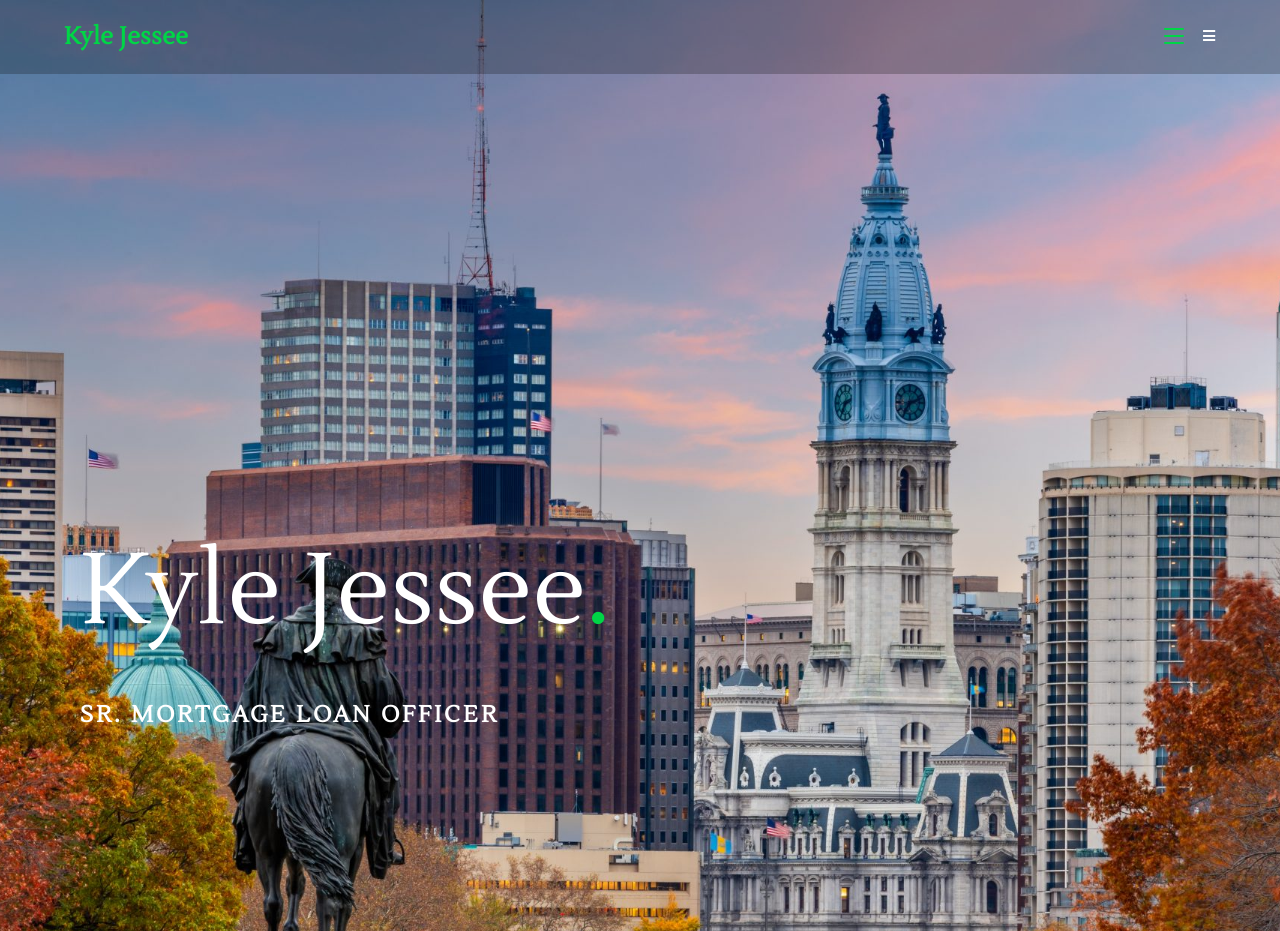What is the abbreviation after 'Kyle Jessee'?
Please analyze the image and answer the question with as much detail as possible.

The webpage contains the text 'SR. MORTGAGE LOAN OFFICER' which is a heading, and 'SR.' is an abbreviation that comes after 'Kyle Jessee'.